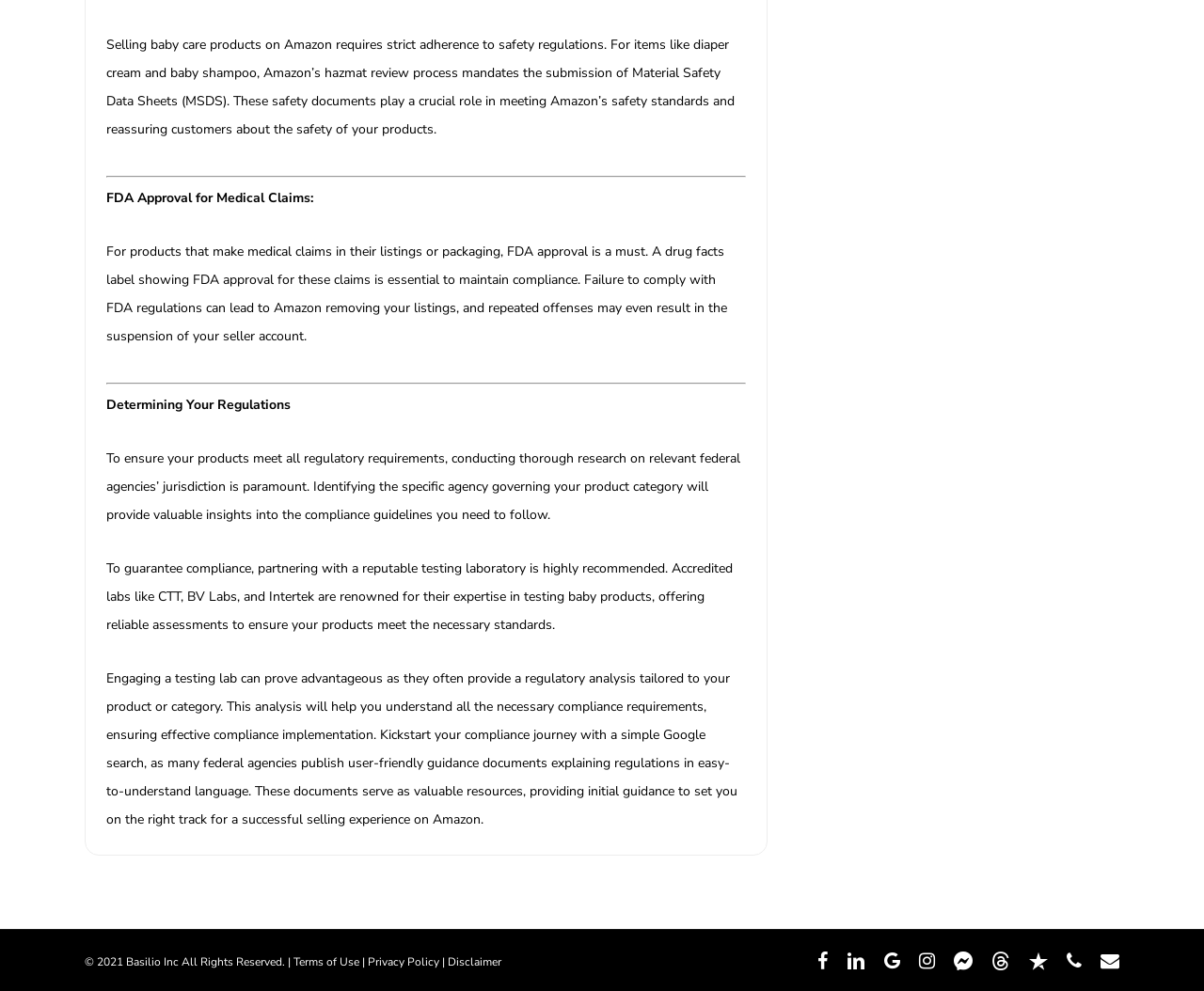Please locate the bounding box coordinates of the element that should be clicked to complete the given instruction: "Contact through email".

[0.914, 0.958, 0.93, 0.98]